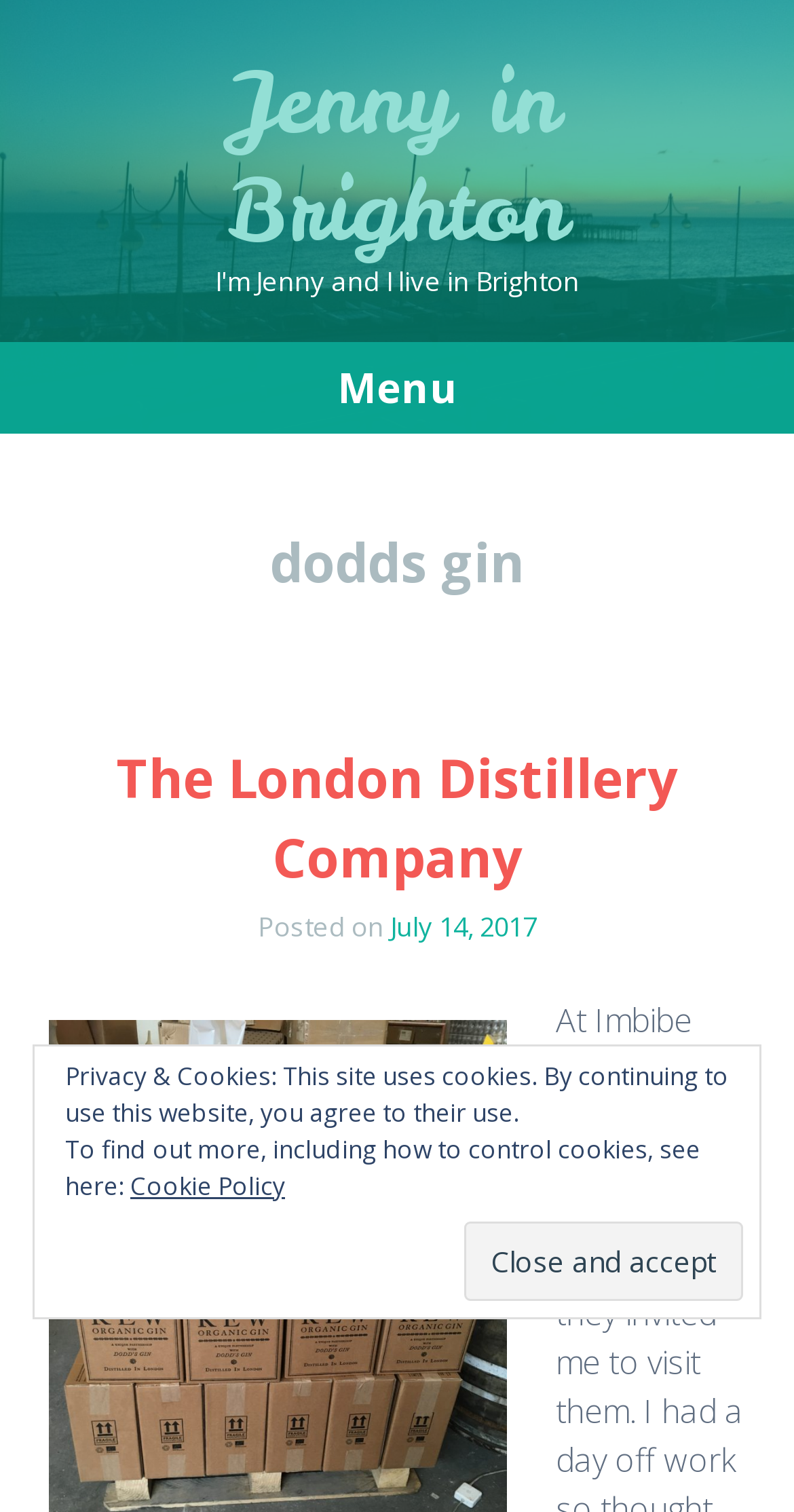What is Jenny's location?
Answer the question with a thorough and detailed explanation.

From the heading 'I'm Jenny and I live in Brighton', we can infer that Jenny's location is Brighton.